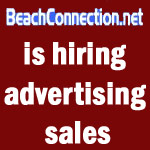What type of sales is the company hiring for?
Please respond to the question thoroughly and include all relevant details.

The advertisement prominently displays the message 'is hiring' above the words 'advertising sales', suggesting a focus on reaching potential candidates for sales positions within the organization, particularly in the context of advertising sales.